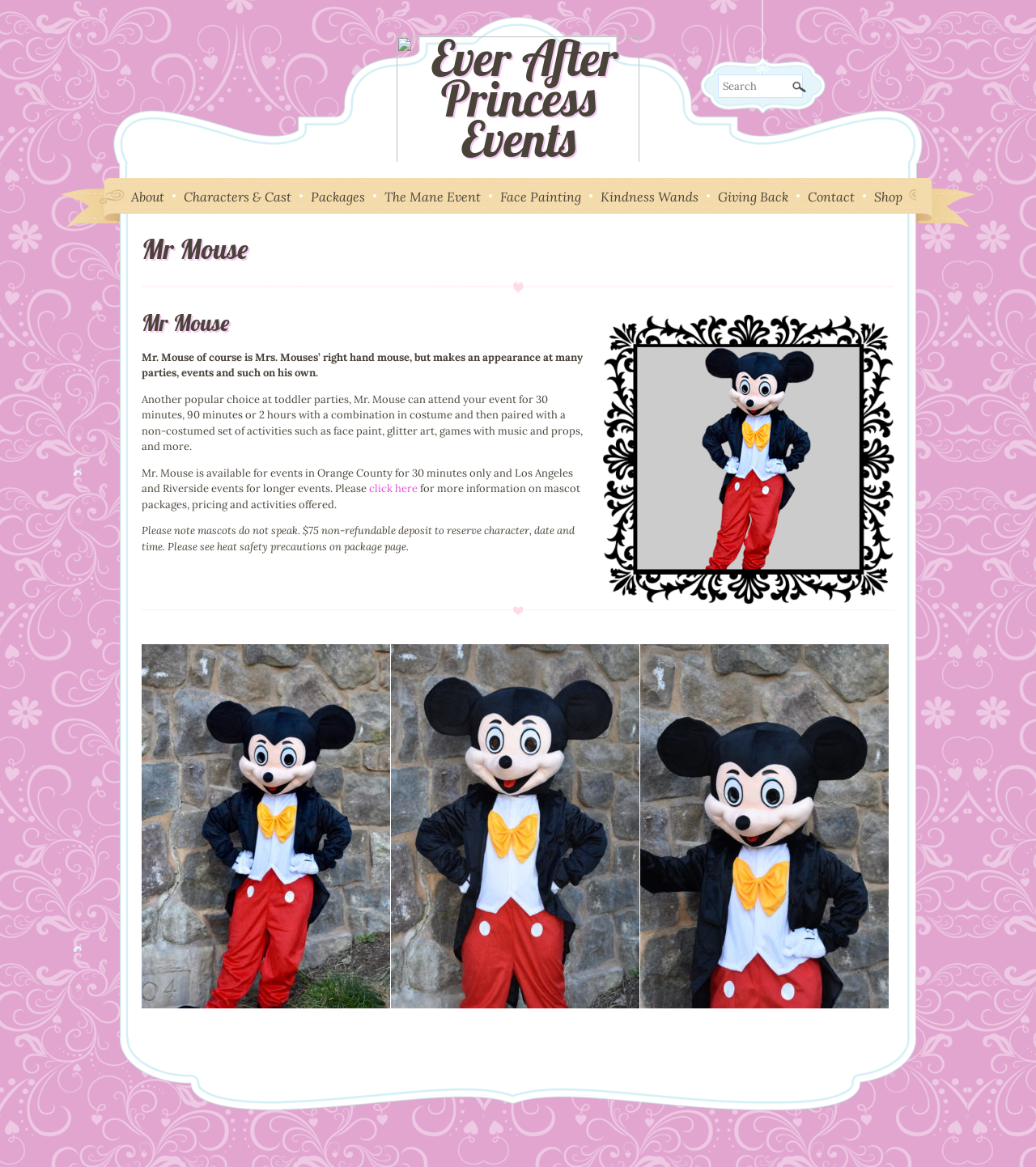Please identify the bounding box coordinates of the clickable area that will fulfill the following instruction: "Get information on Mr. Mouse character". The coordinates should be in the format of four float numbers between 0 and 1, i.e., [left, top, right, bottom].

[0.137, 0.202, 0.239, 0.225]